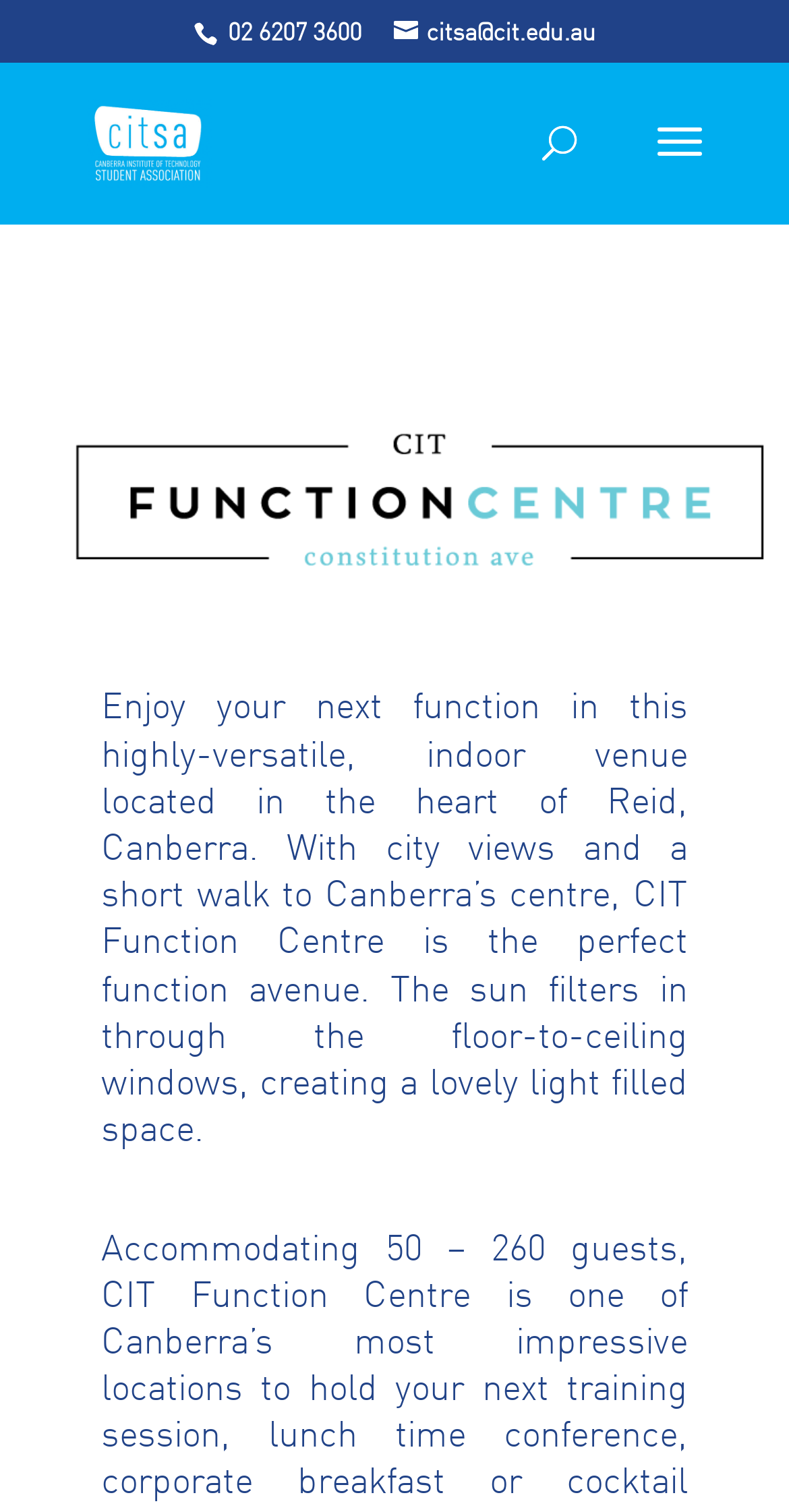Return the bounding box coordinates of the UI element that corresponds to this description: "citsa@cit.edu.au". The coordinates must be given as four float numbers in the range of 0 and 1, [left, top, right, bottom].

[0.499, 0.011, 0.755, 0.031]